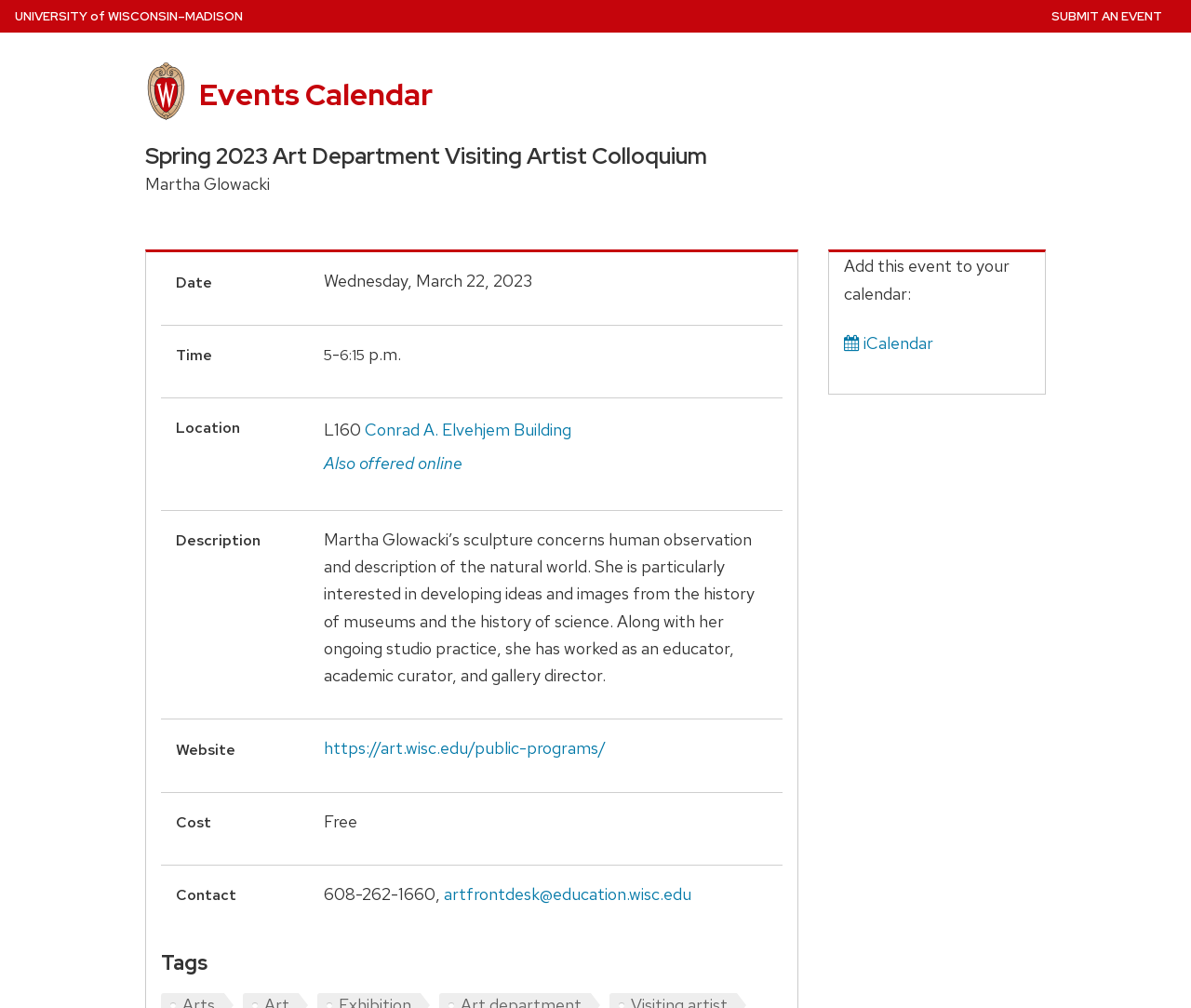Locate the bounding box coordinates of the element's region that should be clicked to carry out the following instruction: "View Conrad A. Elvehjem Building". The coordinates need to be four float numbers between 0 and 1, i.e., [left, top, right, bottom].

[0.306, 0.415, 0.48, 0.437]